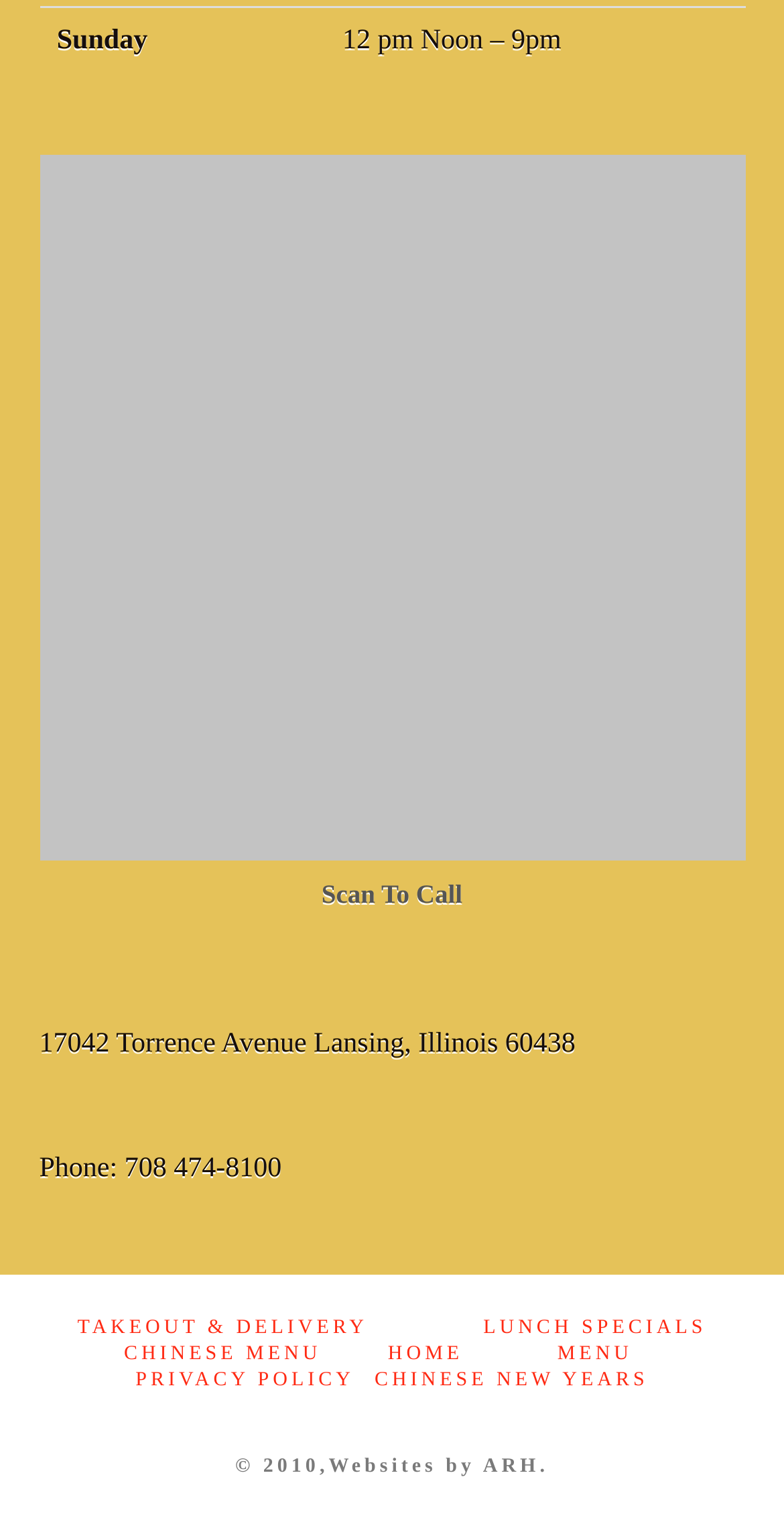Give a concise answer using only one word or phrase for this question:
What is the phone number to call for takeout and delivery?

708 474-8100